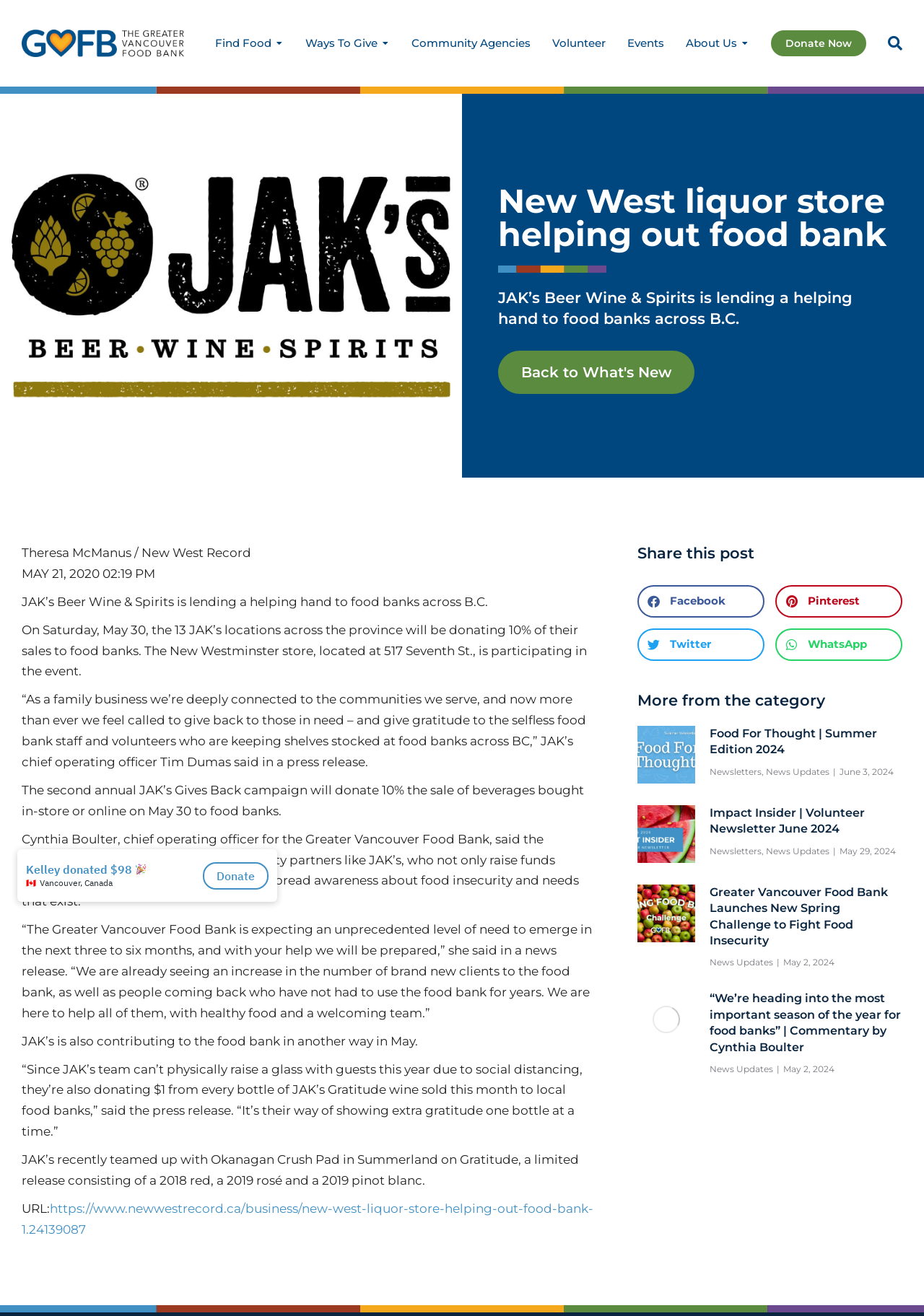Determine the bounding box coordinates for the UI element matching this description: "Twitter".

[0.69, 0.478, 0.827, 0.502]